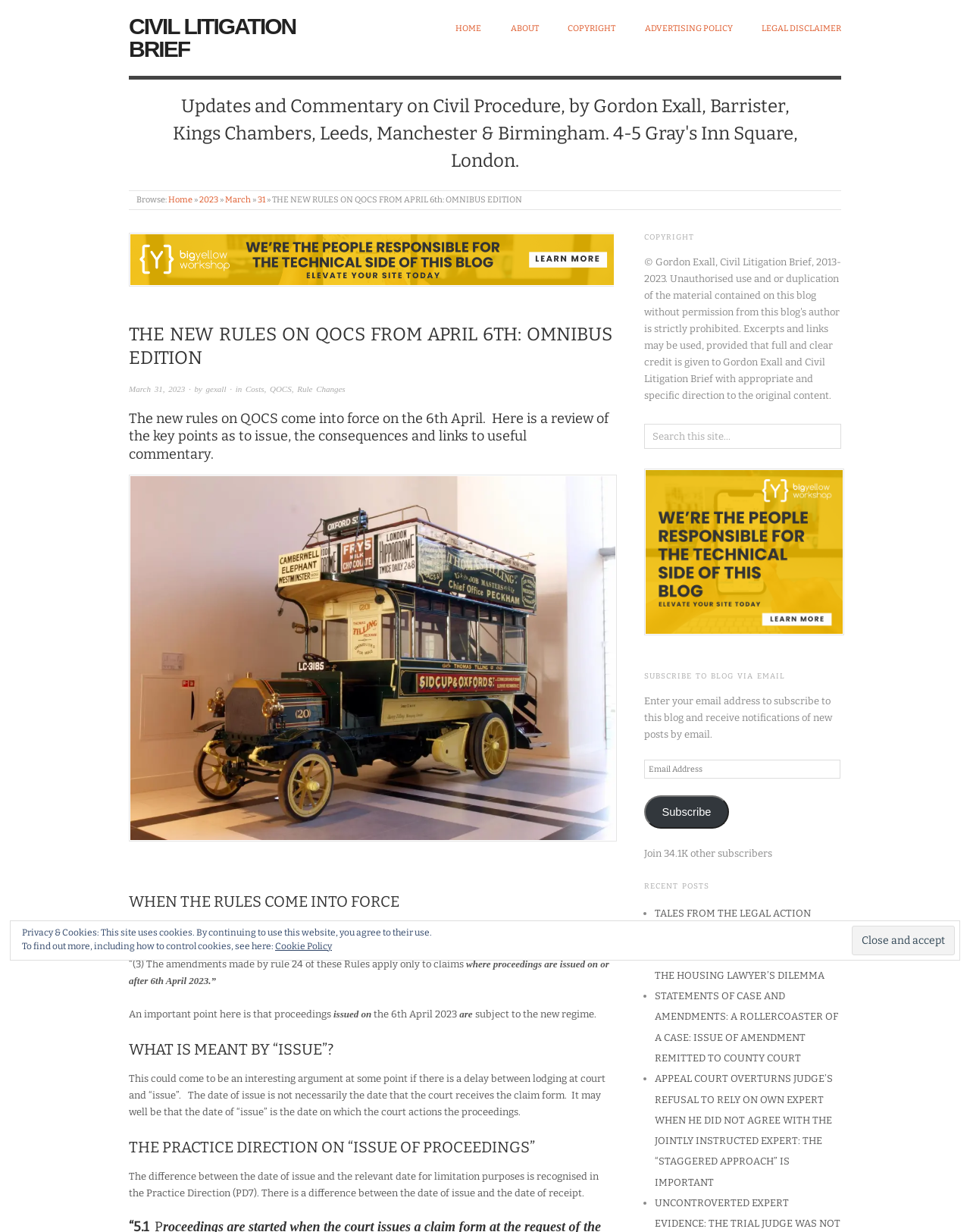Please determine the bounding box coordinates, formatted as (top-left x, top-left y, bottom-right x, bottom-right y), with all values as floating point numbers between 0 and 1. Identify the bounding box of the region described as: See All

None